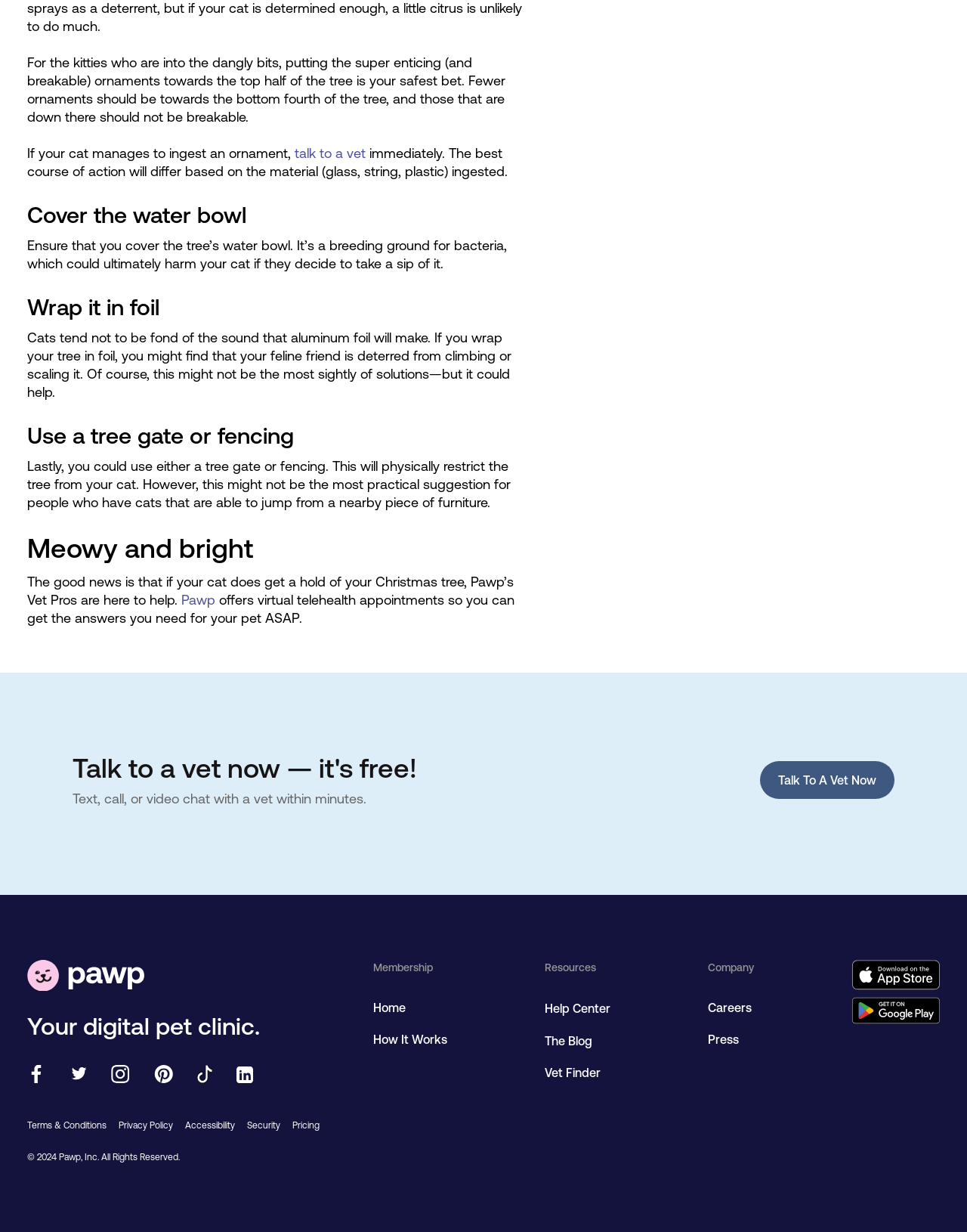Determine the coordinates of the bounding box for the clickable area needed to execute this instruction: "Download the iOS application".

[0.88, 0.779, 0.972, 0.806]